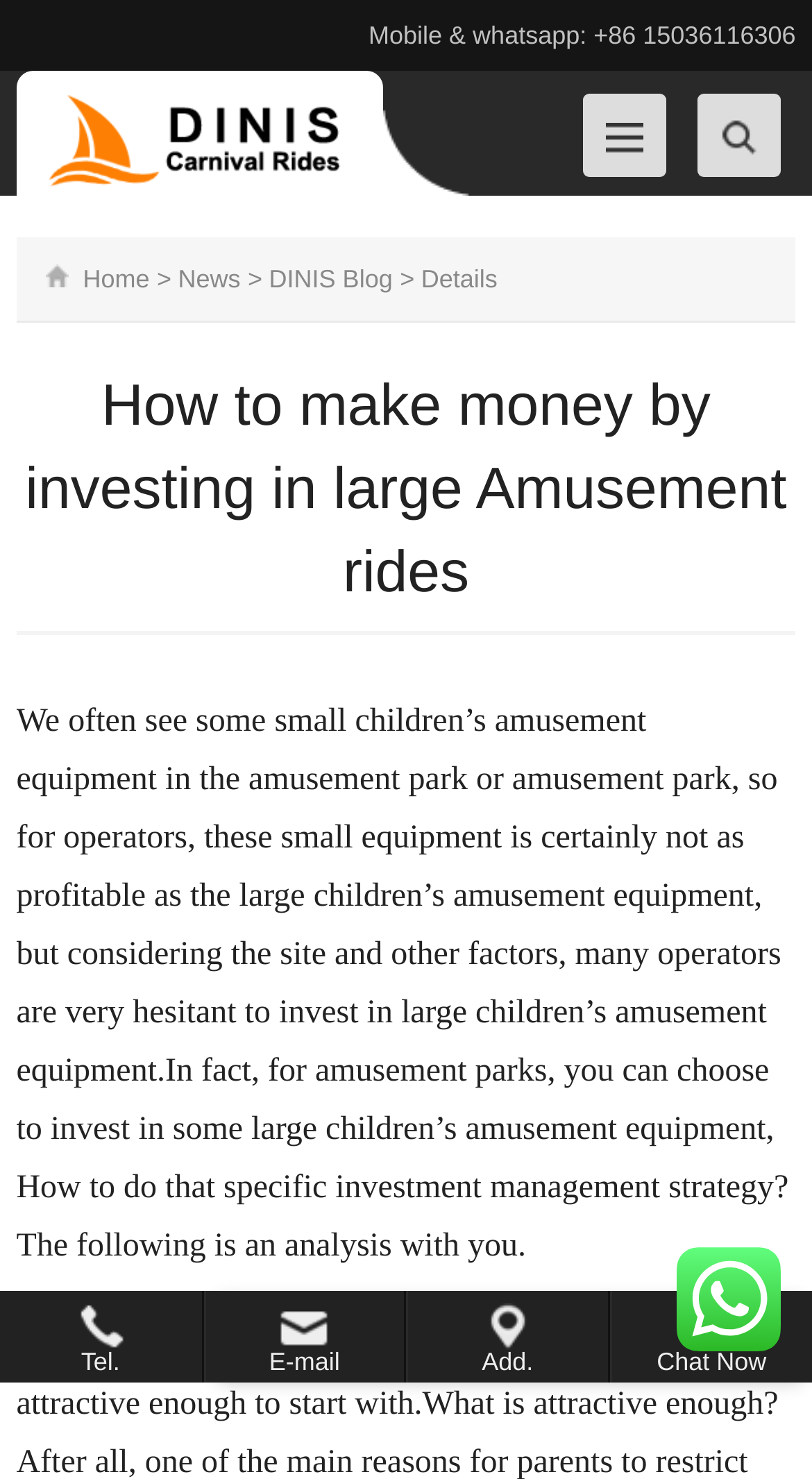Can you find the bounding box coordinates for the element to click on to achieve the instruction: "Click the 'Chat Now' link"?

[0.75, 0.873, 1.0, 0.935]